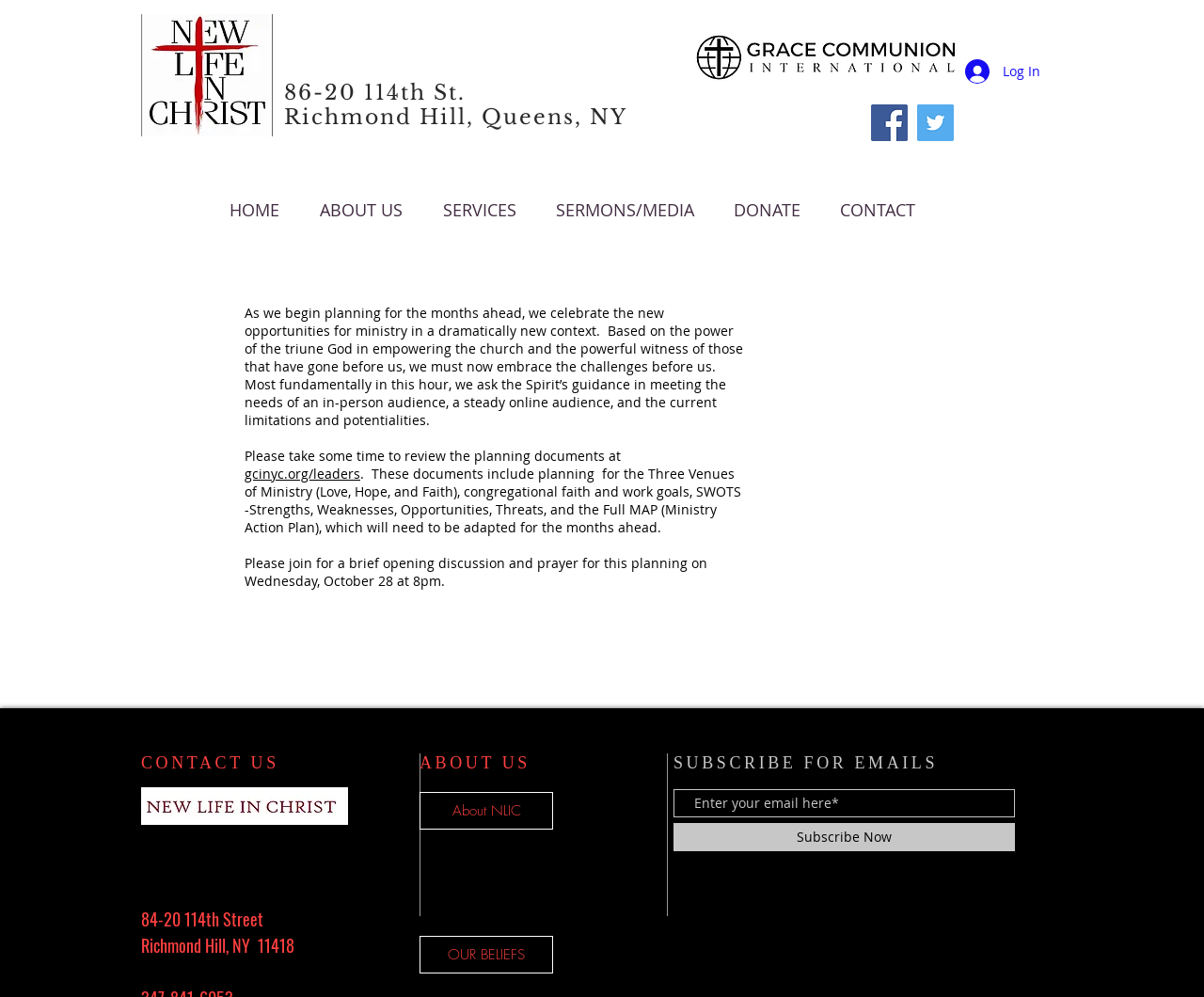Please specify the bounding box coordinates of the clickable region to carry out the following instruction: "Visit the Facebook page". The coordinates should be four float numbers between 0 and 1, in the format [left, top, right, bottom].

[0.723, 0.105, 0.754, 0.142]